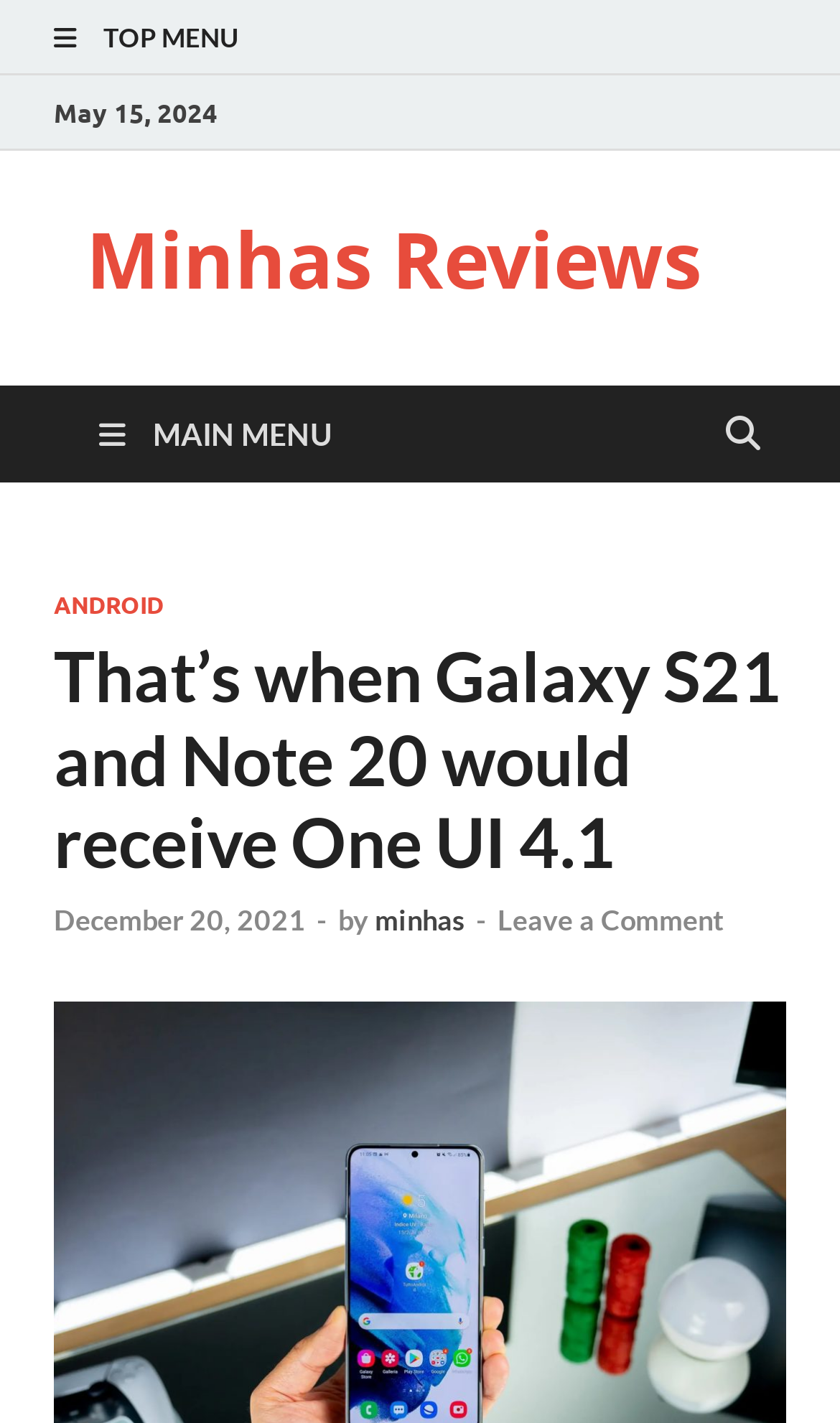Provide the bounding box coordinates of the HTML element this sentence describes: "Android". The bounding box coordinates consist of four float numbers between 0 and 1, i.e., [left, top, right, bottom].

[0.064, 0.414, 0.195, 0.436]